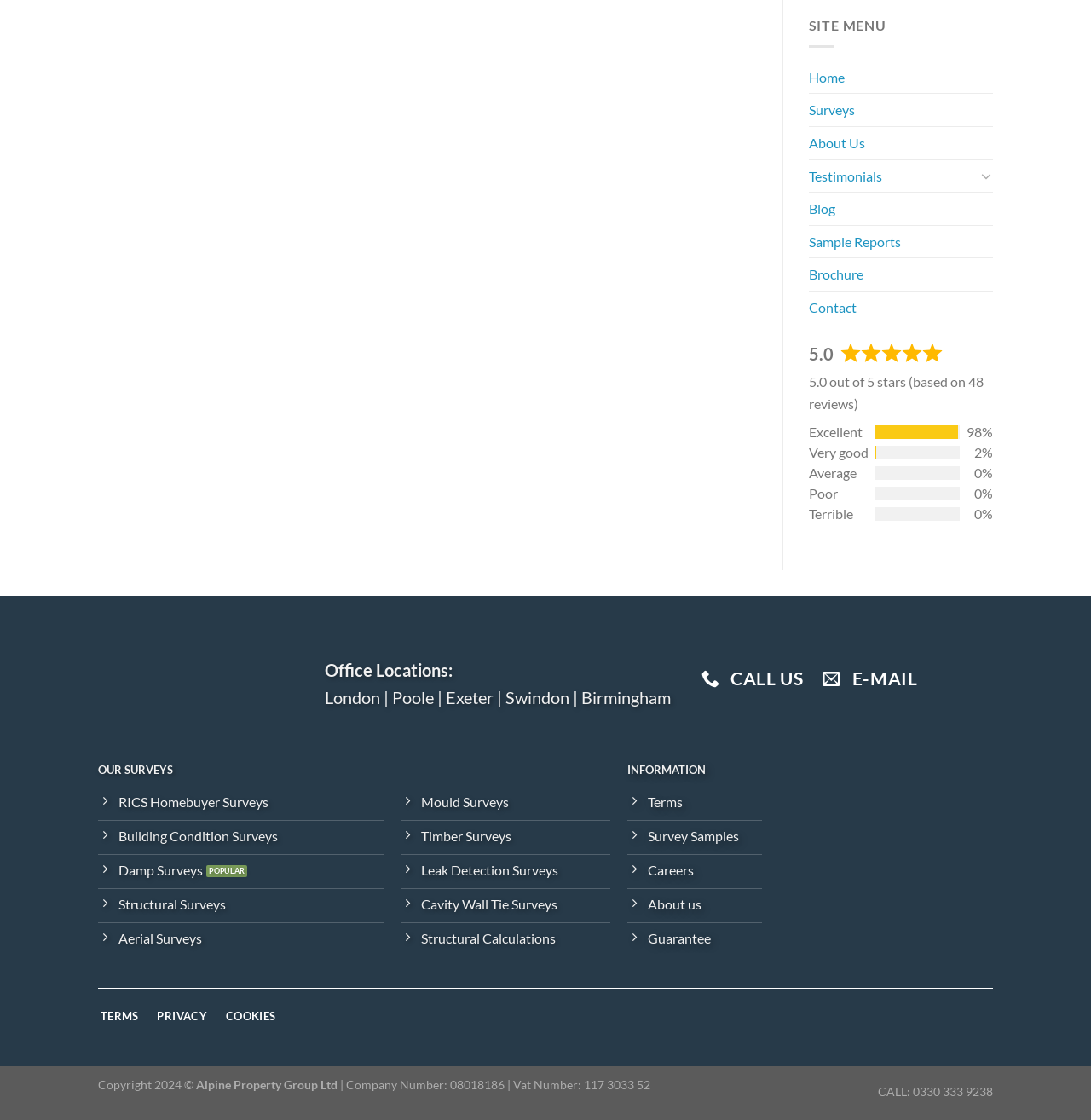Provide a brief response in the form of a single word or phrase:
What is the phone number to call?

0330 333 9238